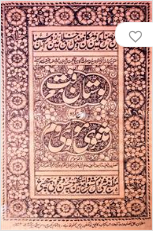In which year was this edition published?
Can you provide a detailed and comprehensive answer to the question?

According to the caption, this edition of the book was published in 1927, which reflects the historical and cultural richness of Rumi's poetry.